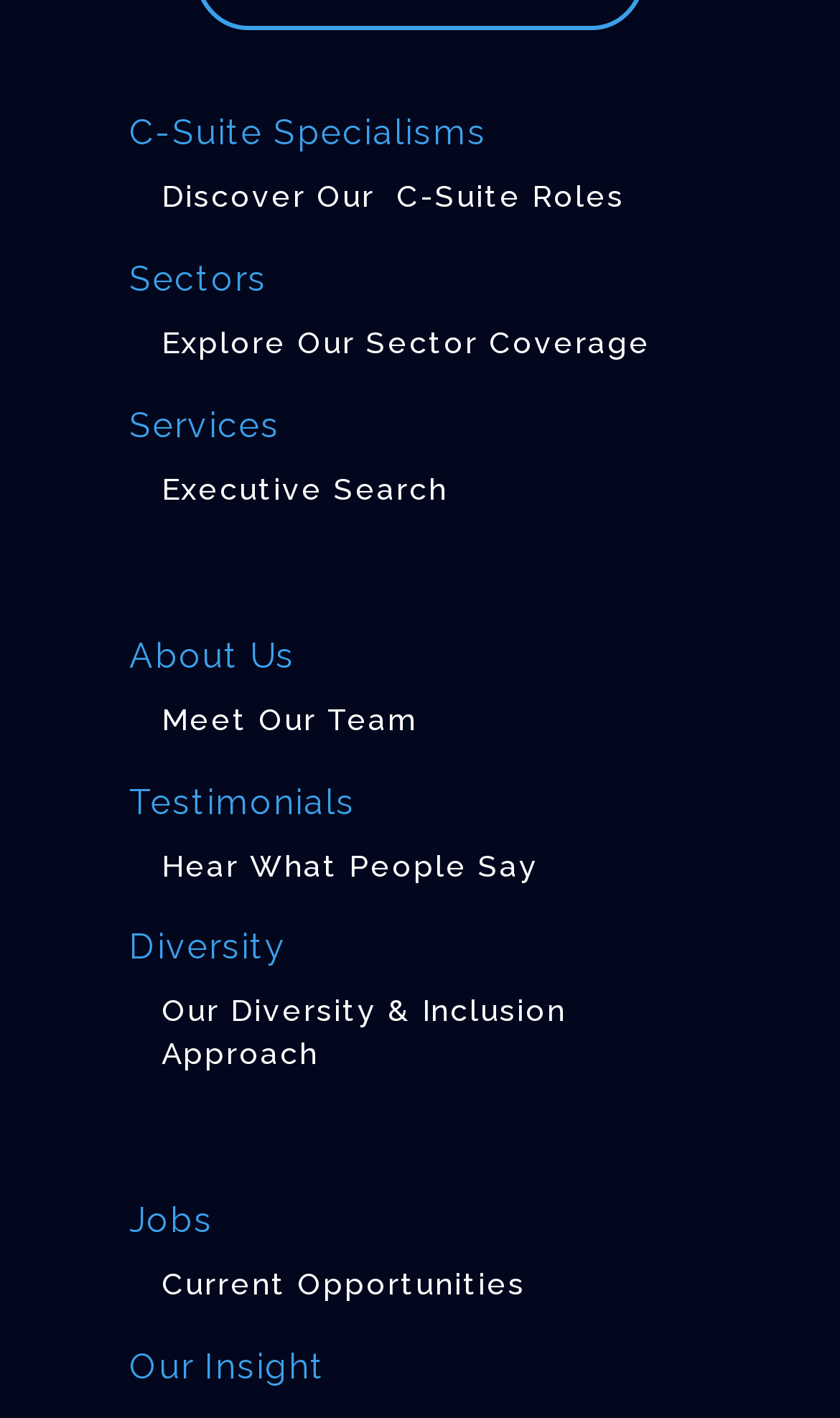With reference to the screenshot, provide a detailed response to the question below:
What is the text of the link under the 'About Us' section?

Under the 'About Us' section, I found a link with the text 'Meet Our Team', which is the only link in this section.